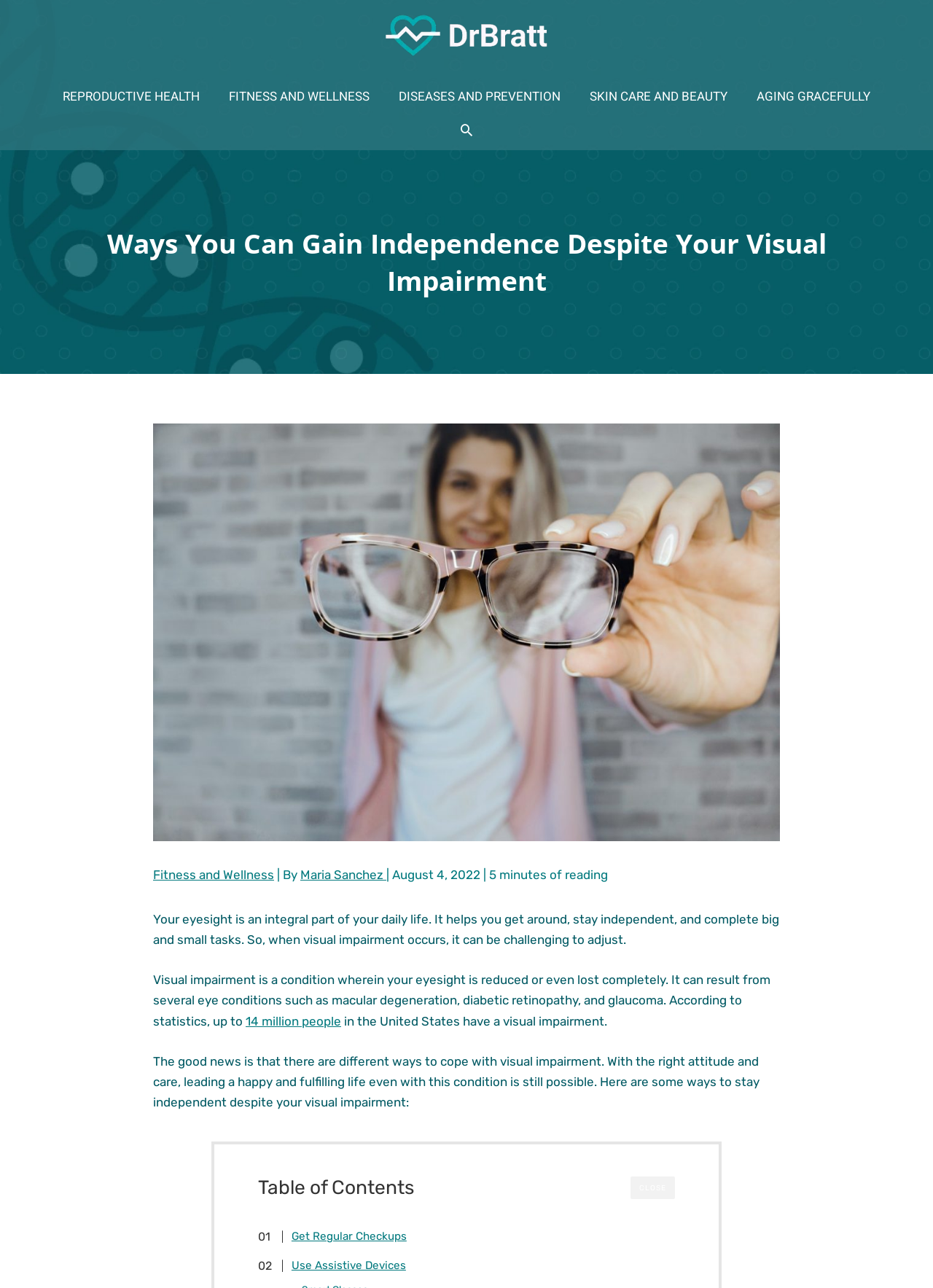Please answer the following question as detailed as possible based on the image: 
How many people in the United States have a visual impairment?

According to the webpage, up to 14 million people in the United States have a visual impairment, as stated in the statistics.